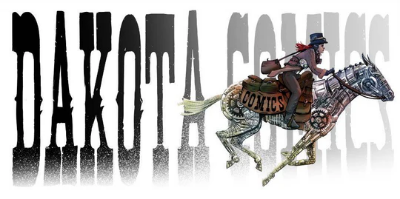What is the background color of the logo?
Please provide a comprehensive answer based on the visual information in the image.

The background of the logo prominently features the bold text 'DAKOTA COMICS' in varying shades of gray, creating a striking contrast with the vibrant colors of the rider and horse.